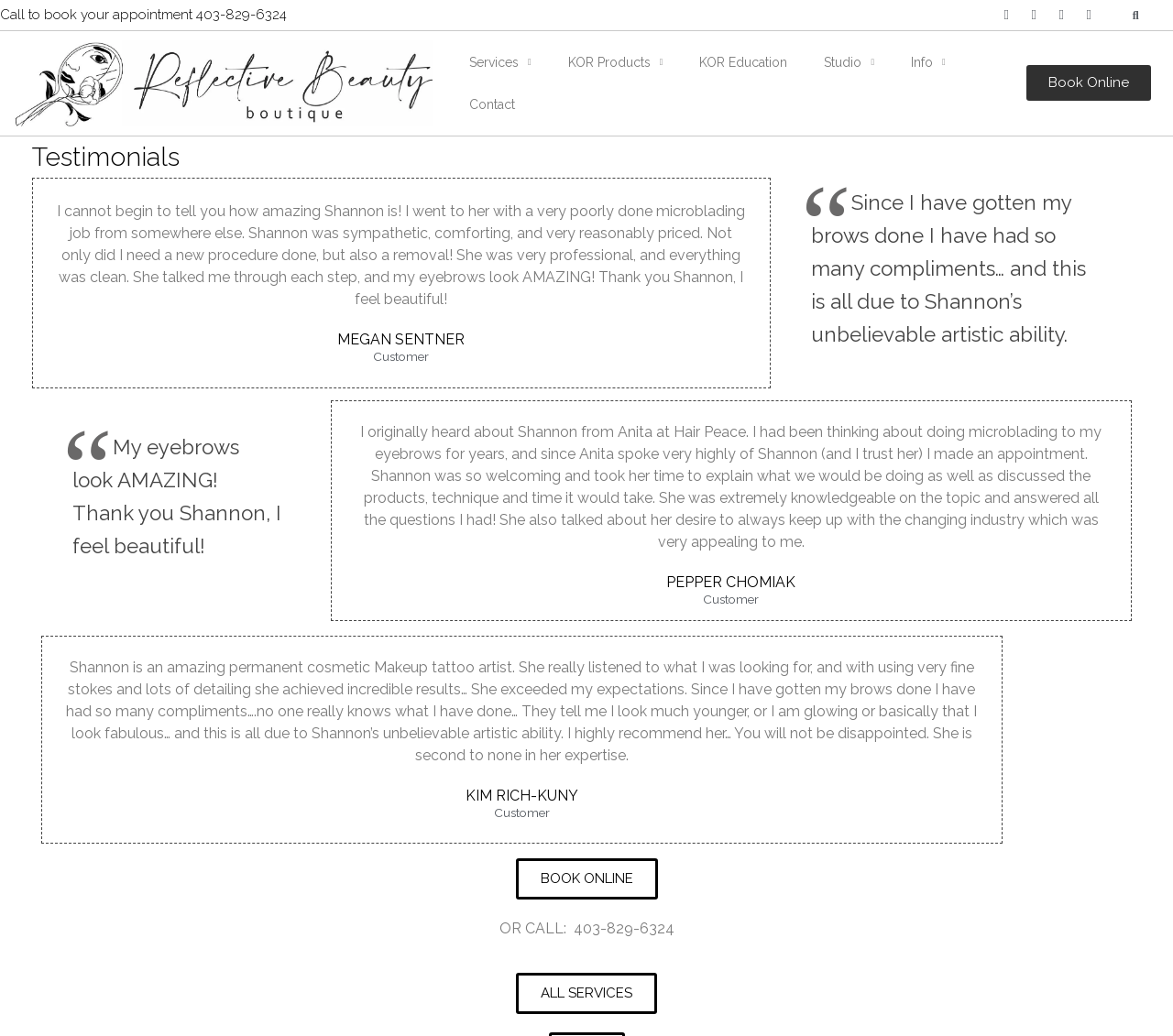Provide a single word or phrase to answer the given question: 
What is the phone number to book an appointment?

403-829-6324